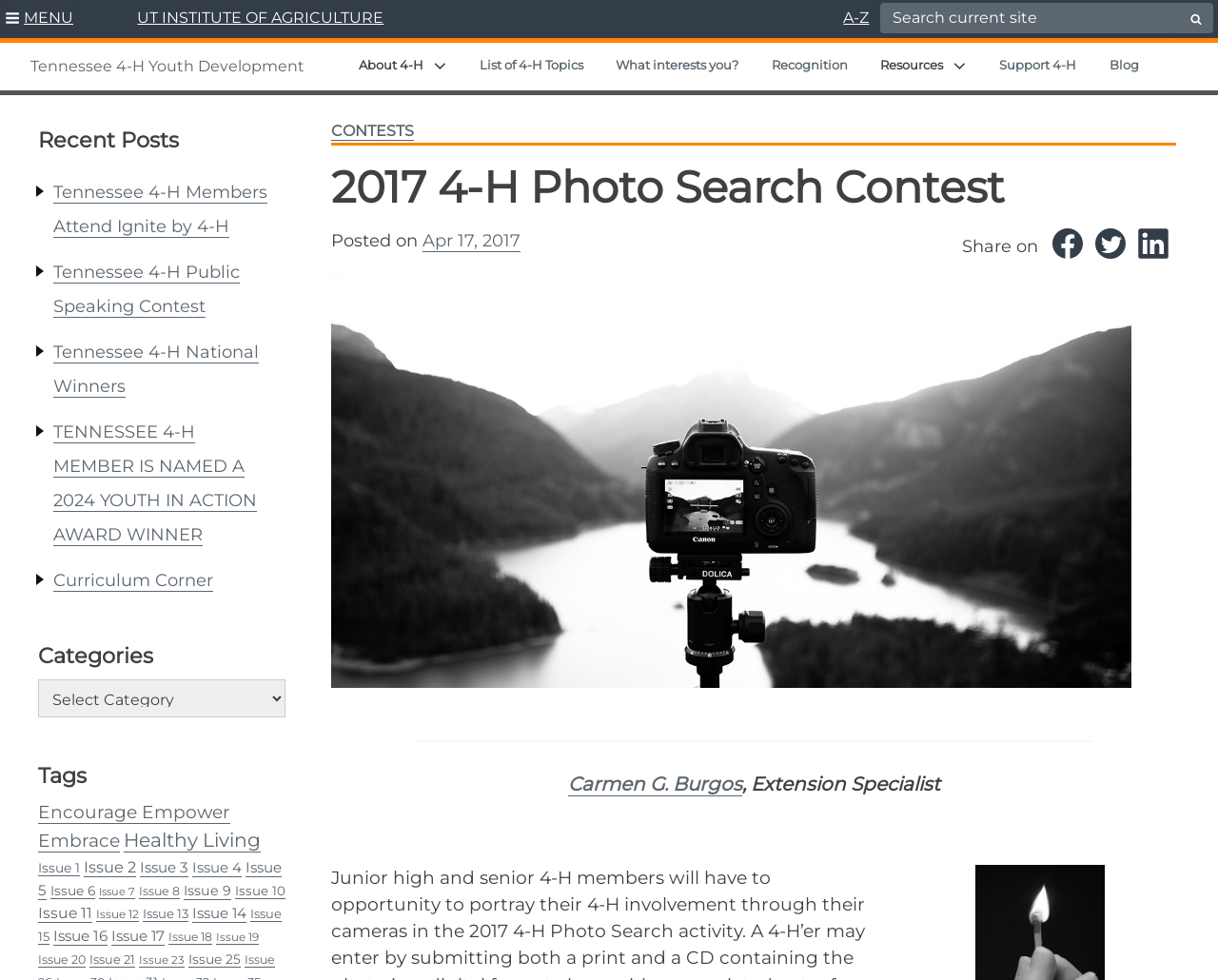Locate the bounding box coordinates of the clickable region to complete the following instruction: "search for books."

None